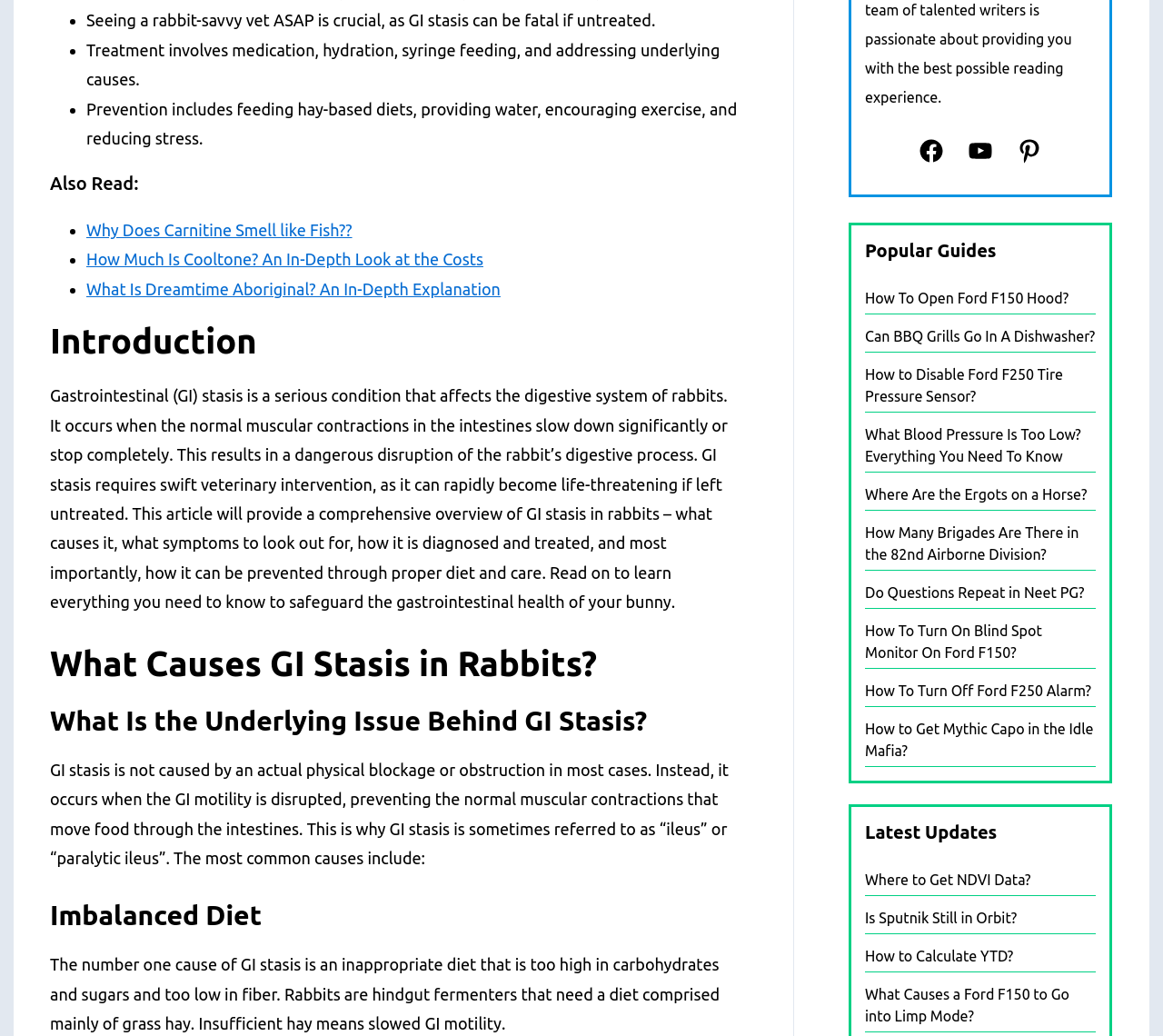Find the bounding box coordinates for the HTML element described as: "Frequently Asked Questions". The coordinates should consist of four float values between 0 and 1, i.e., [left, top, right, bottom].

[0.066, 0.014, 0.245, 0.031]